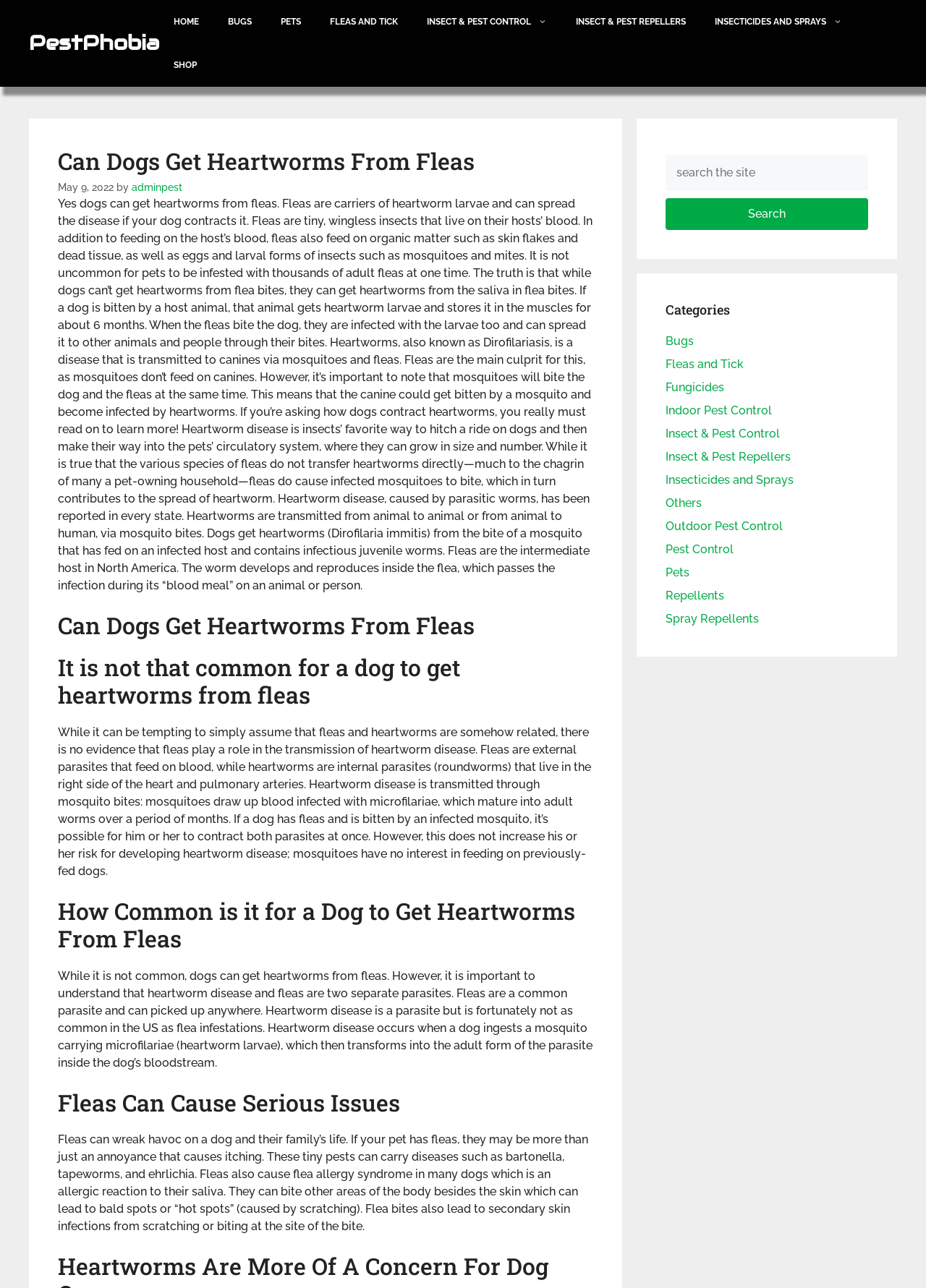Provide a brief response to the question below using a single word or phrase: 
What is the topic of the article?

Heartworms and fleas